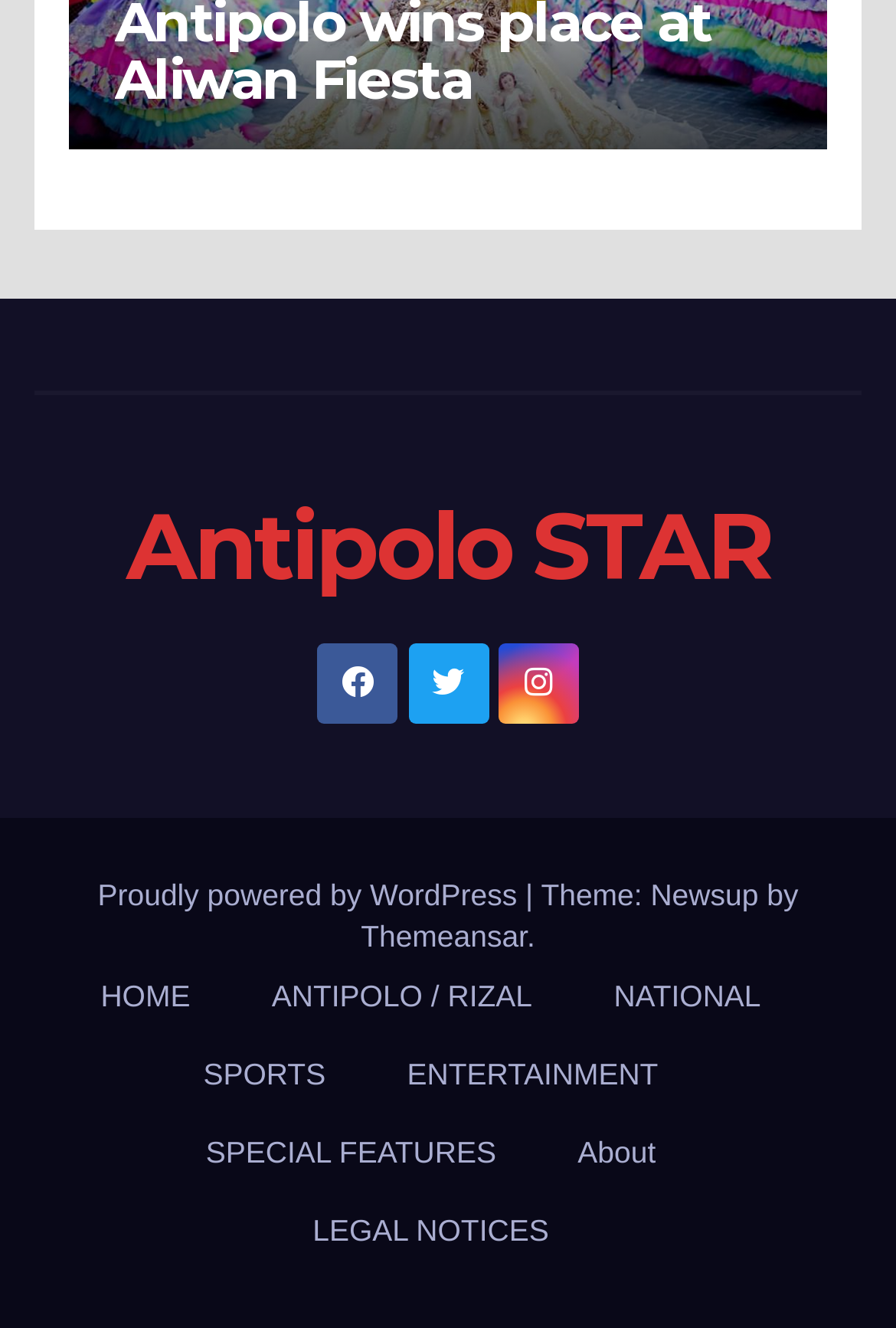What are the main categories of the website?
Refer to the image and provide a detailed answer to the question.

The main categories of the website can be determined by looking at the links at the top of the webpage, which include 'HOME', 'ANTIPOLO / RIZAL', 'NATIONAL', 'SPORTS', 'ENTERTAINMENT', and 'SPECIAL FEATURES'.